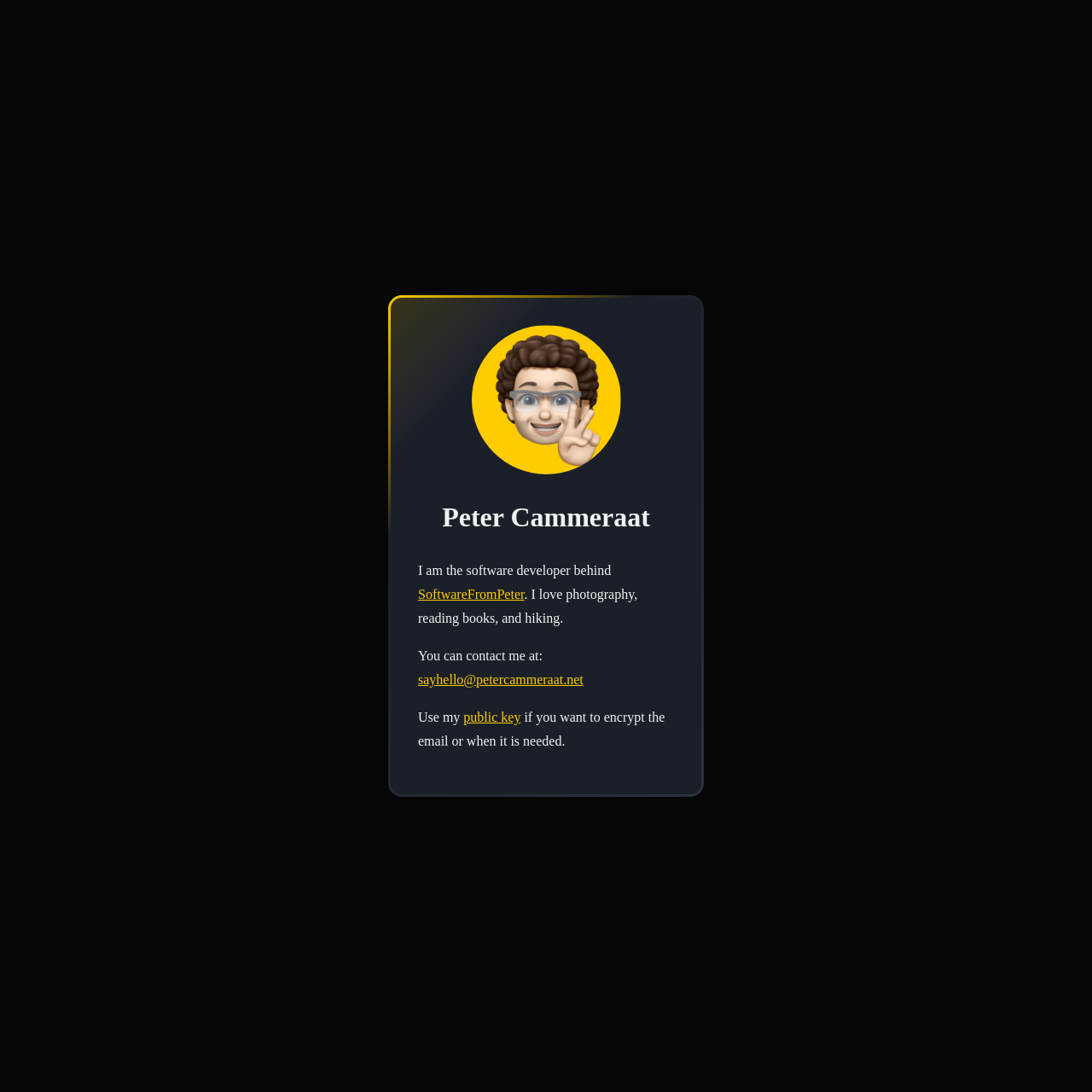Produce an extensive caption that describes everything on the webpage.

The webpage is the personal homepage of Peter Cammeraat, featuring a Memoji image of himself at the top center of the page. Below the image, there is a main section with a heading that displays his name, "Peter Cammeraat". 

Underneath the heading, there is a brief introduction that describes Peter as a software developer, followed by a link to "SoftwareFromPeter". The introduction also mentions his hobbies, including photography, reading books, and hiking.

Further down, there is a section that provides contact information, starting with the text "You can contact me at:" followed by an email link "sayhello@petercammeraat.net". Next to the email link, there is a note about using his public key for encrypting emails or when necessary.